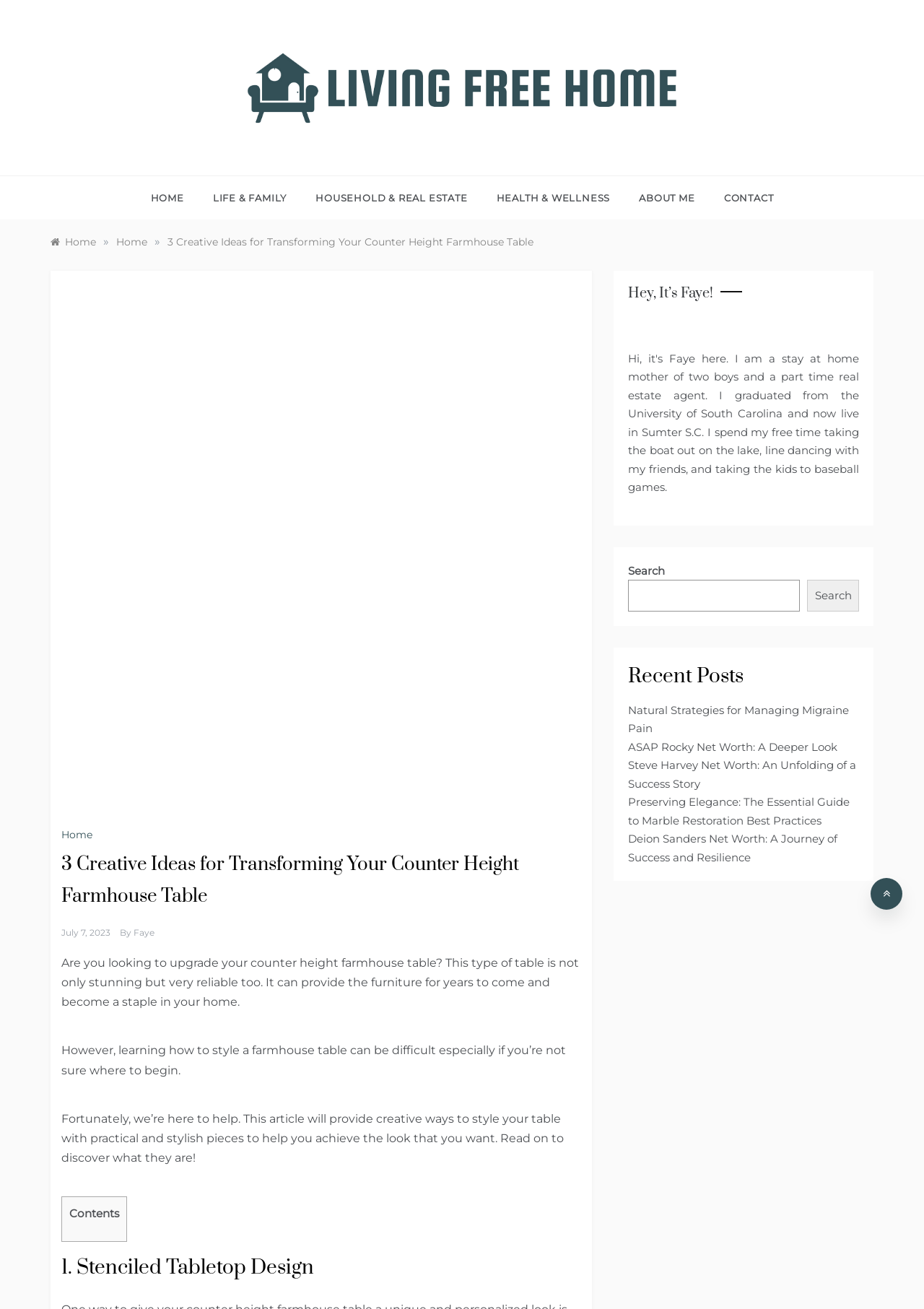Please provide the bounding box coordinates for the element that needs to be clicked to perform the instruction: "Check the 'Recent Posts' section". The coordinates must consist of four float numbers between 0 and 1, formatted as [left, top, right, bottom].

[0.68, 0.506, 0.93, 0.527]